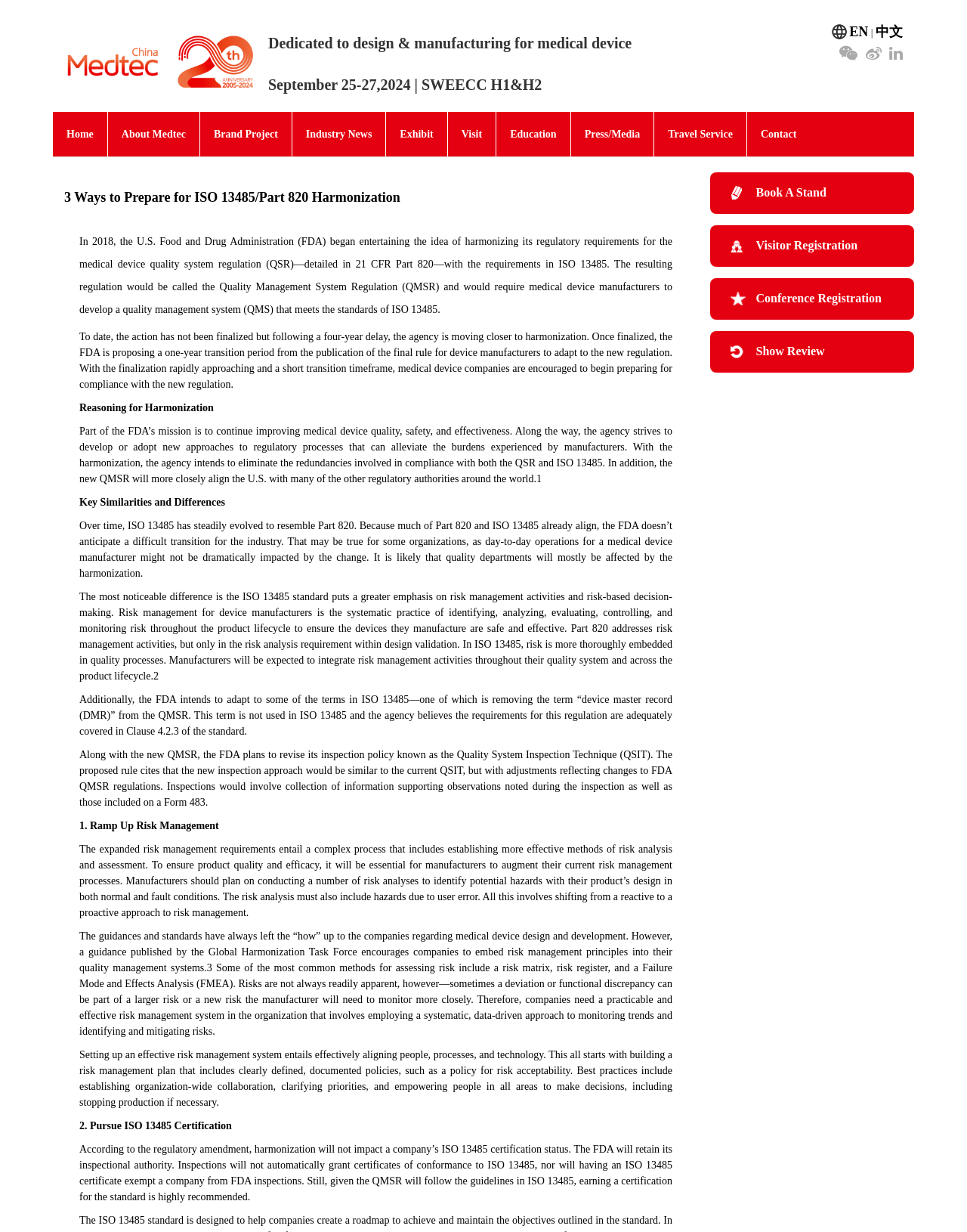What is the date of the event?
Provide a comprehensive and detailed answer to the question.

I found the answer by looking at the StaticText element with the text 'September 25-27,2024 | SWEECC H1&H2' which provides the date and venue of the event.